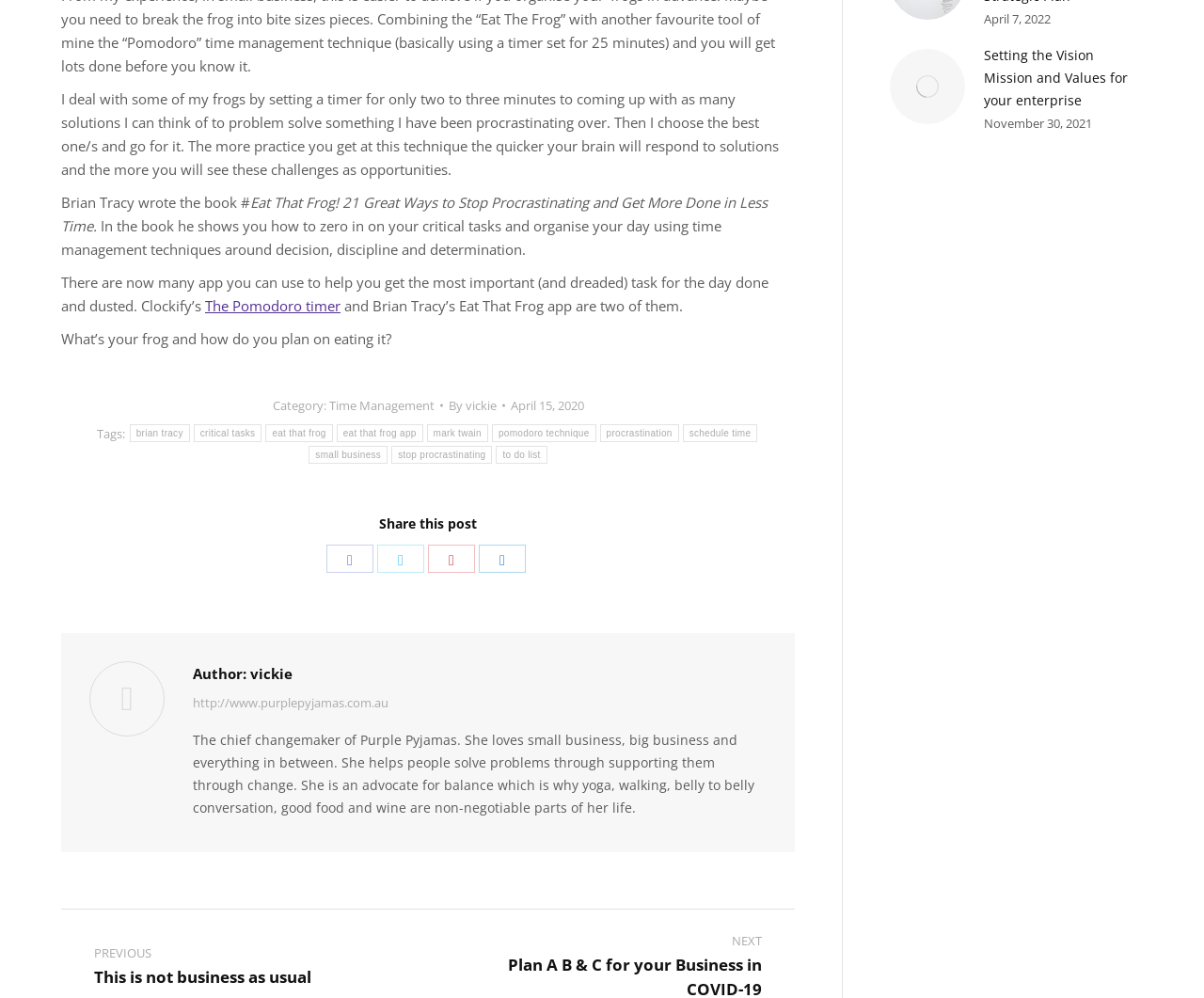What is the title of the book mentioned in the article?
Based on the screenshot, respond with a single word or phrase.

Eat That Frog!